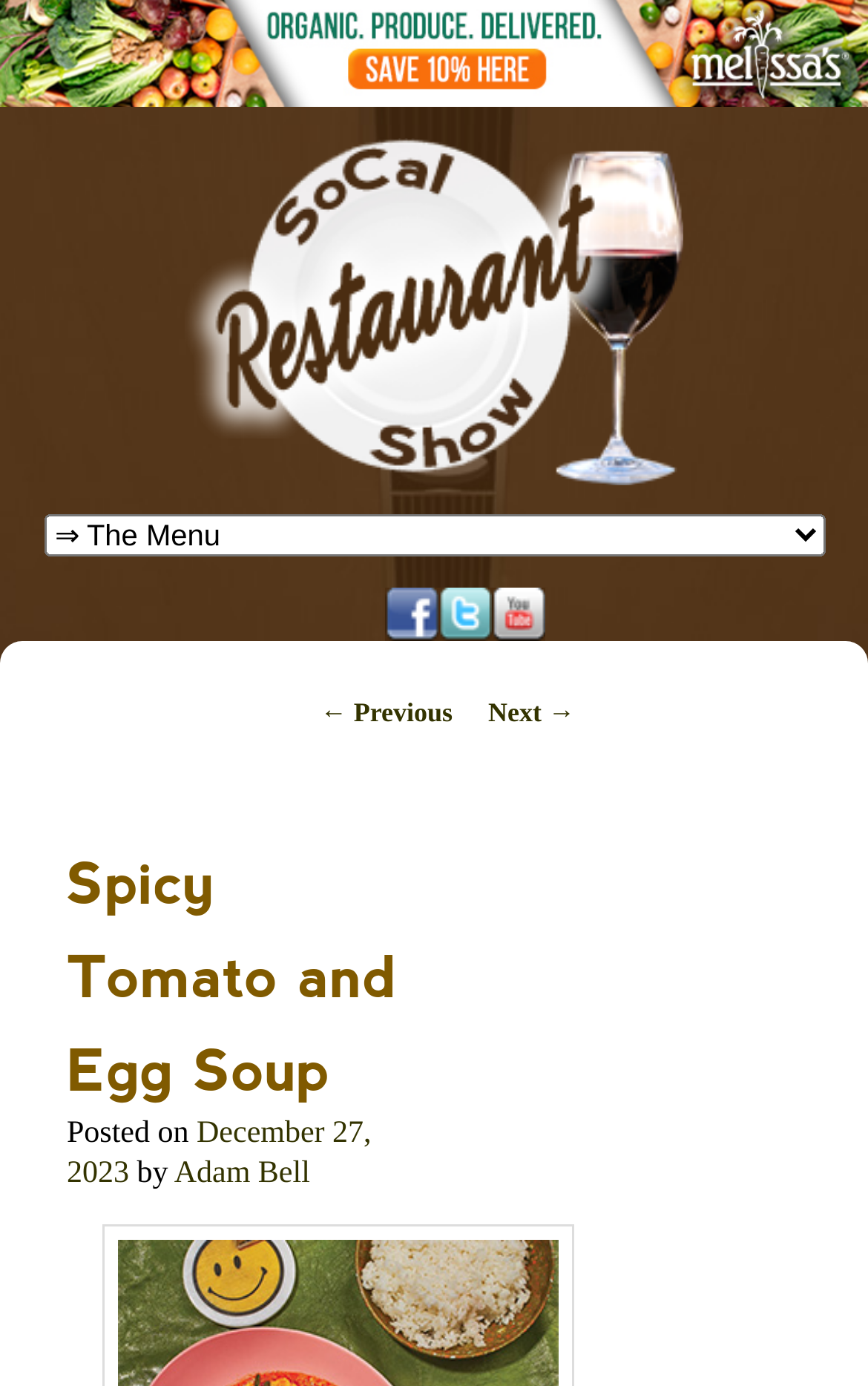Please reply to the following question using a single word or phrase: 
How many navigation links are there?

2